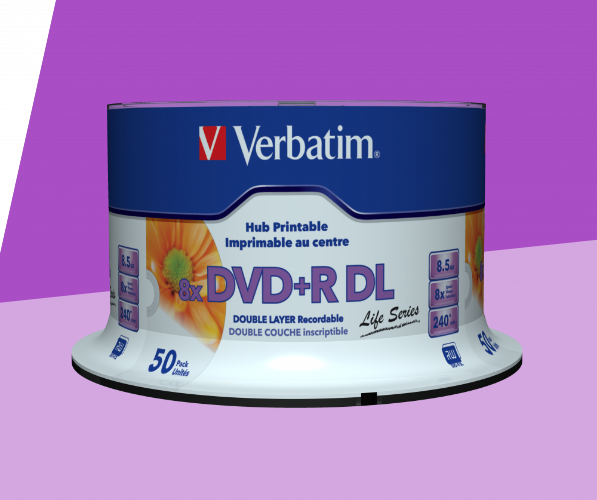Give a detailed account of the visual content in the image.

The image features a spool of Verbatim 8x DVD+R DL discs, prominently displayed against a vibrant purple background. The packaging is labeled with the Verbatim logo at the top, showcasing its brand identity. Each disc is hub printable, allowing for customized printing directly onto the disc surface. The label highlights that the discs are double layer recordable, with a capacity of 8.5GB and a maximum write speed of 8x. This 50-pack spindle is part of Verbatim's Life Series, emphasizing durability and high-performance storage solutions for diverse multimedia applications. The design also includes graphical elements such as bright sunflowers, adding an aesthetic appeal to the packaging.